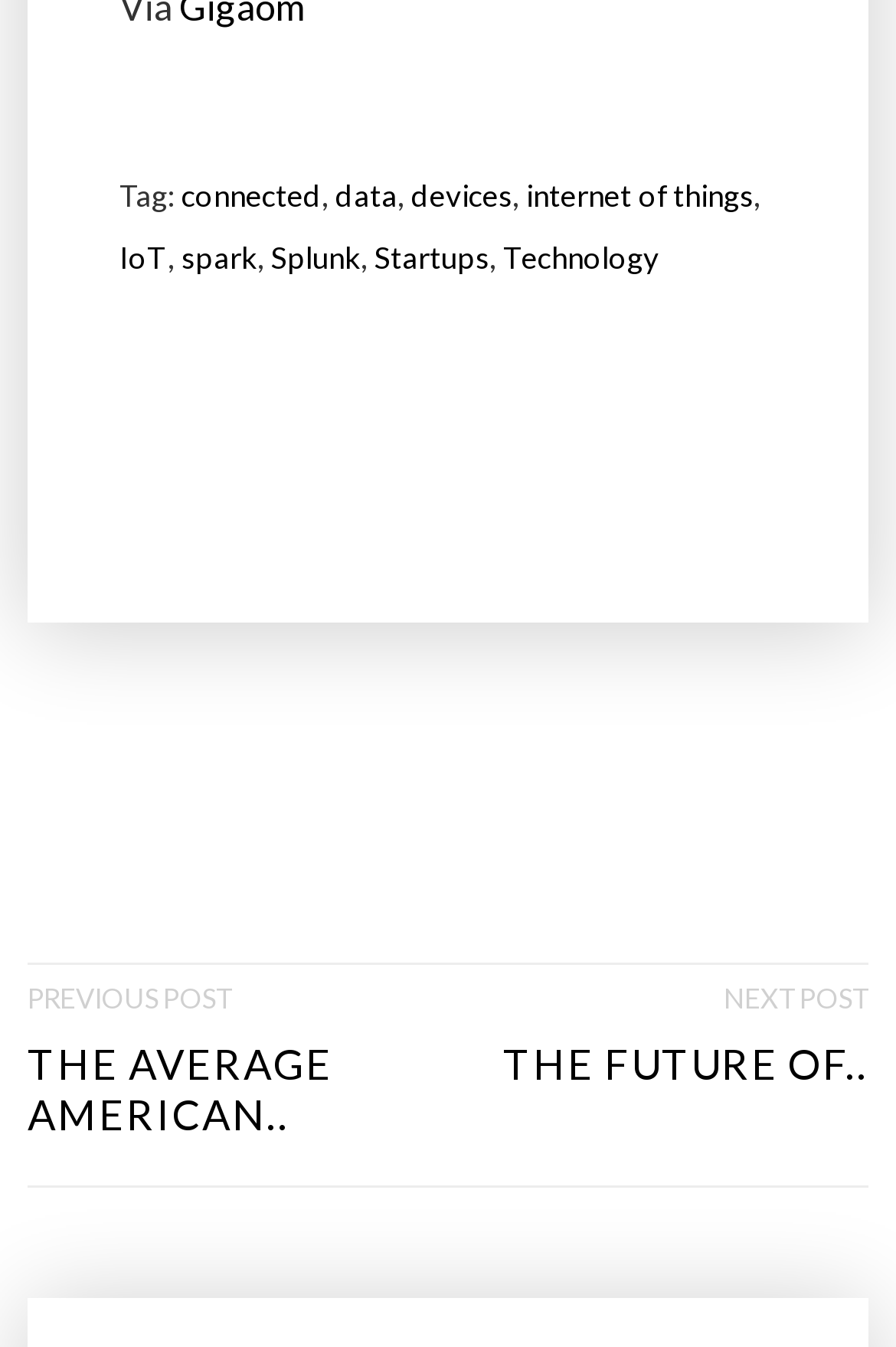Show the bounding box coordinates for the HTML element as described: "internet of things".

[0.587, 0.123, 0.841, 0.168]